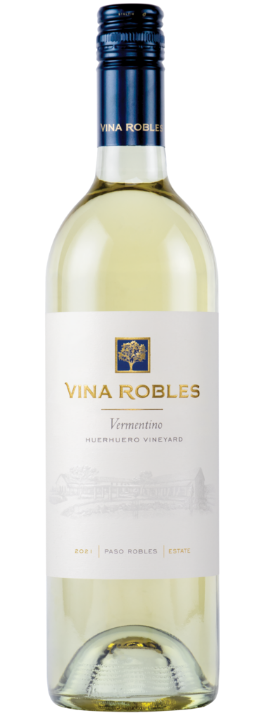What is the region known for producing high-quality wines?
Refer to the image and respond with a one-word or short-phrase answer.

Paso Robles